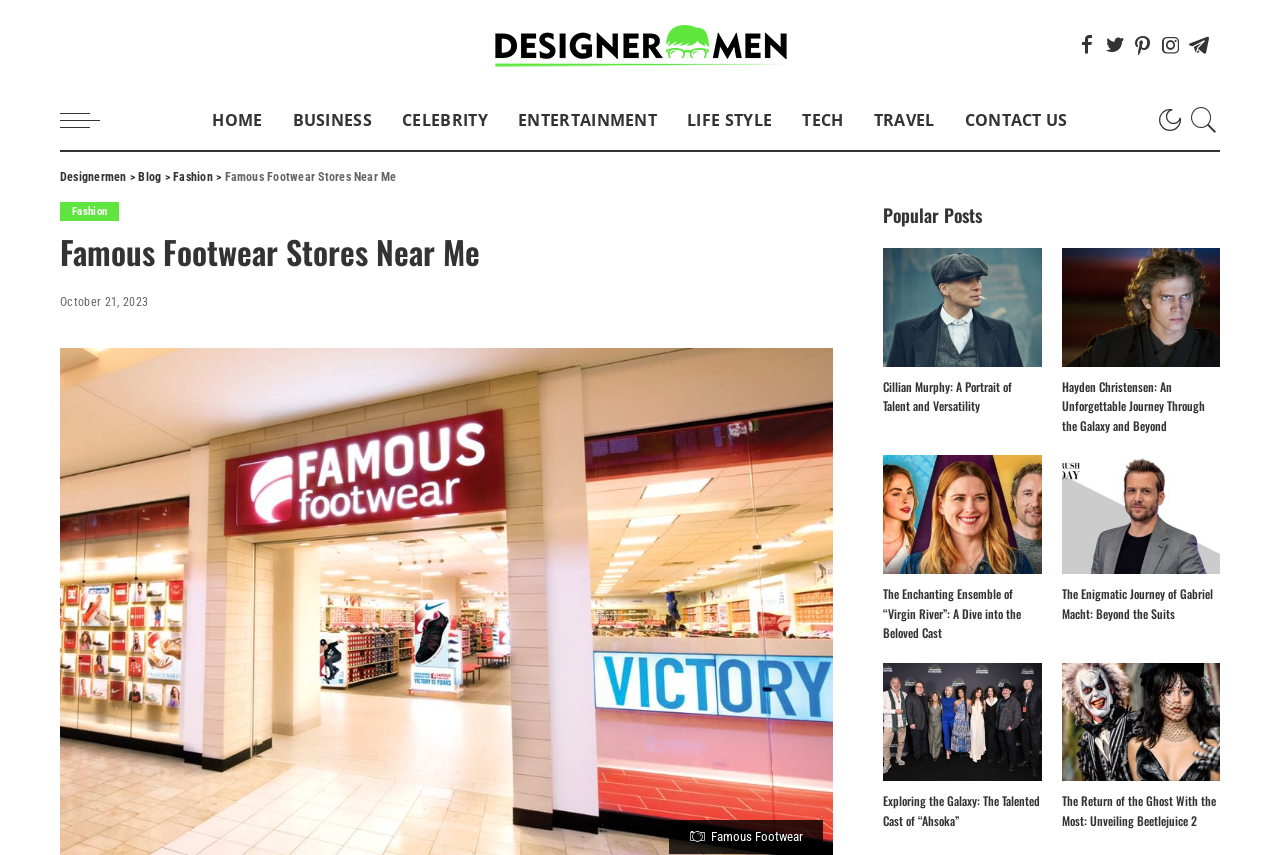Based on the element description Life Style, identify the bounding box coordinates for the UI element. The coordinates should be in the format (top-left x, top-left y, bottom-right x, bottom-right y) and within the 0 to 1 range.

[0.525, 0.105, 0.615, 0.175]